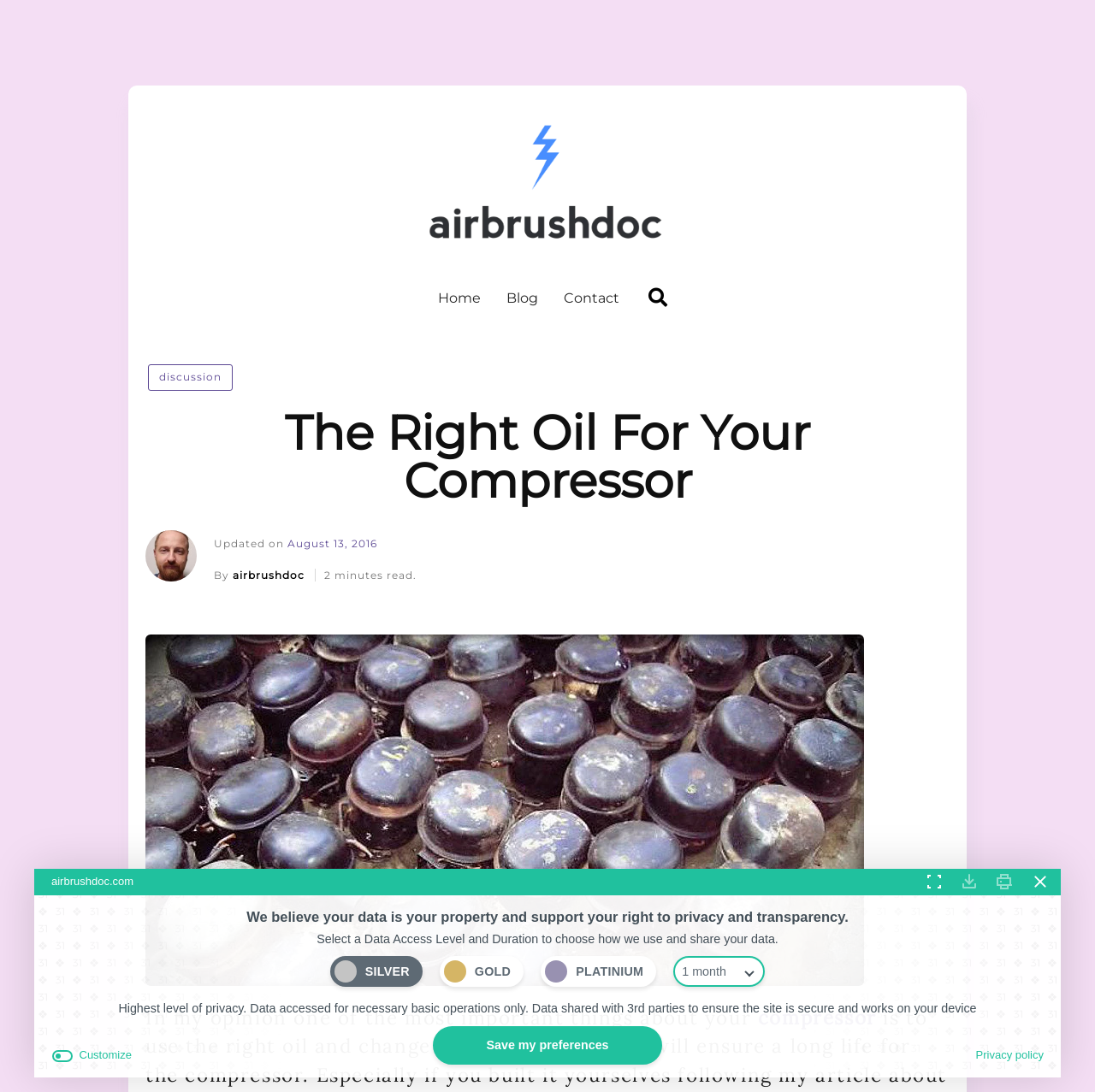Identify the bounding box coordinates of the region that needs to be clicked to carry out this instruction: "read the discussion". Provide these coordinates as four float numbers ranging from 0 to 1, i.e., [left, top, right, bottom].

[0.135, 0.334, 0.212, 0.357]